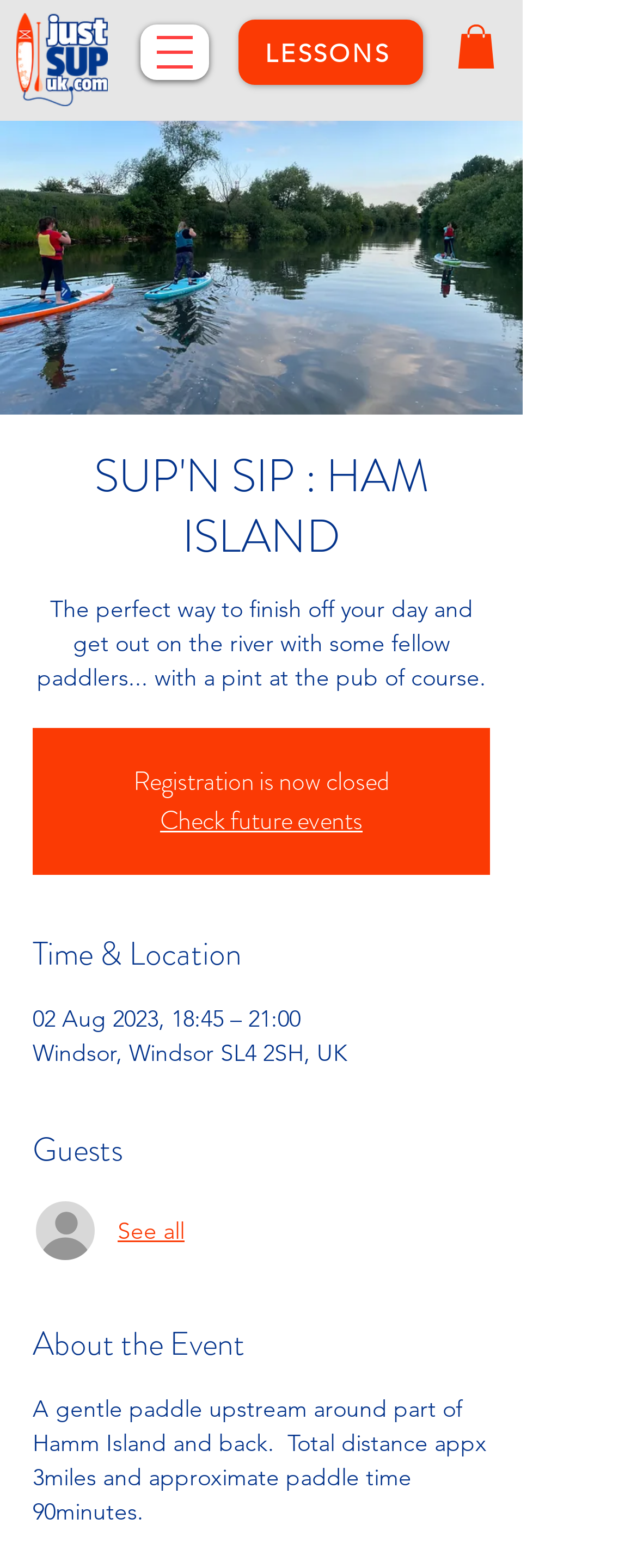Produce a meticulous description of the webpage.

This webpage appears to be an event page for a social paddle event called "SUP'N SIP : HAM ISLAND" organized by justSUPuk. At the top left corner, there is a logo of justSUPuk, and next to it, a button to open the navigation menu. The top navigation bar also includes links to "LESSONS" and an empty link.

Below the navigation bar, there is a large image with the event title "SUP'N SIP : HAM ISLAND" and a heading with the same text. Underneath, there is a brief description of the event, which is also the meta description, stating that it's a perfect way to finish off the day with fellow paddlers and a pint at the pub.

The event details are organized into sections. The first section is about registration, which is now closed. There is a link to check future events below it. The "Time & Location" section provides the date, time, and location of the event, which is on August 2, 2023, from 18:45 to 21:00 at Windsor, Windsor SL4 2SH, UK.

The "Guests" section has a link to "See all" guests, accompanied by a small image. Below it, there is an "About the Event" section, which describes the event as a gentle paddle upstream around part of Hamm Island and back, covering a total distance of approximately 3 miles and taking around 90 minutes.